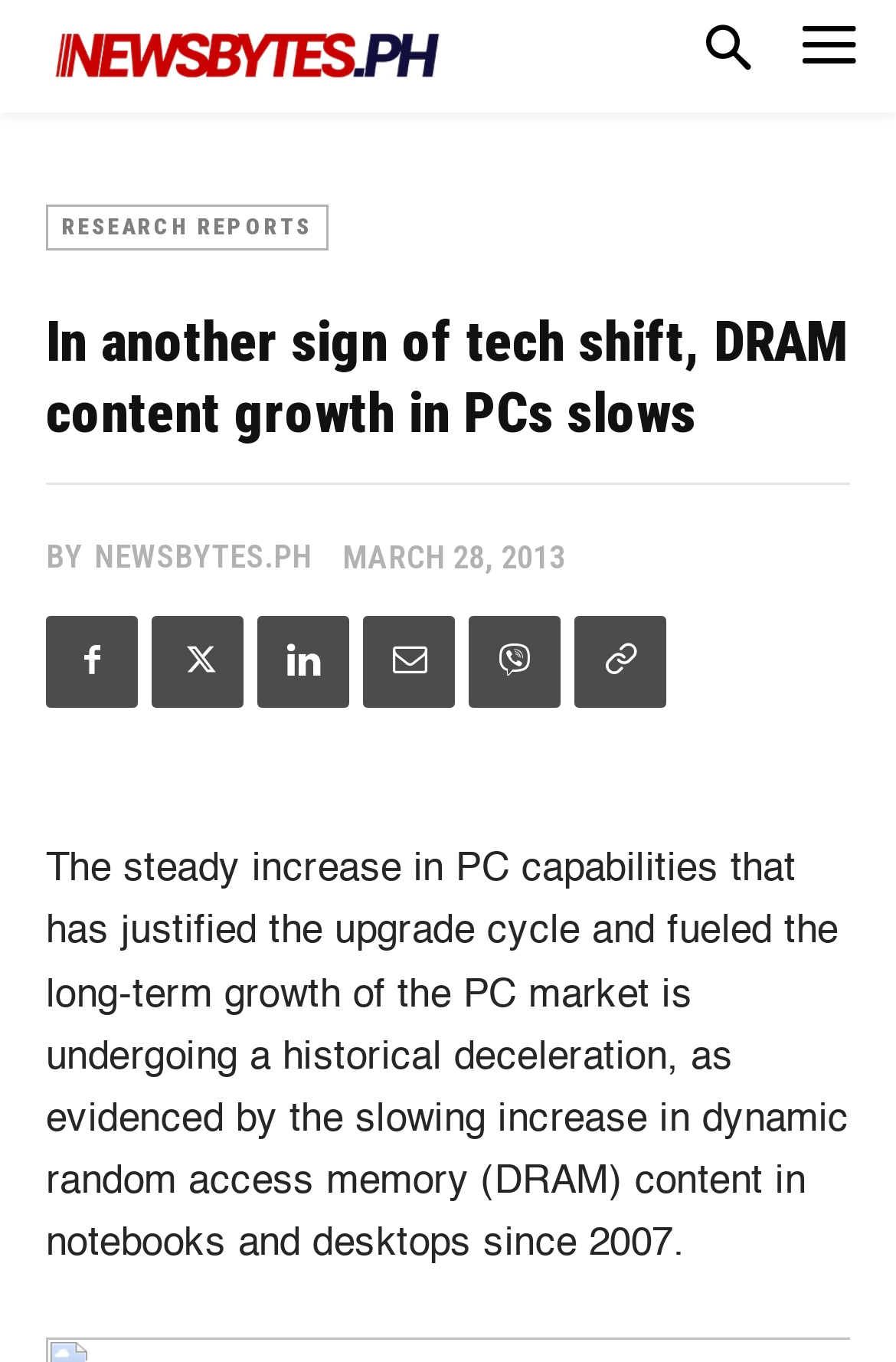Determine the bounding box coordinates of the clickable area required to perform the following instruction: "View more news". The coordinates should be represented as four float numbers between 0 and 1: [left, top, right, bottom].

[0.641, 0.453, 0.744, 0.52]